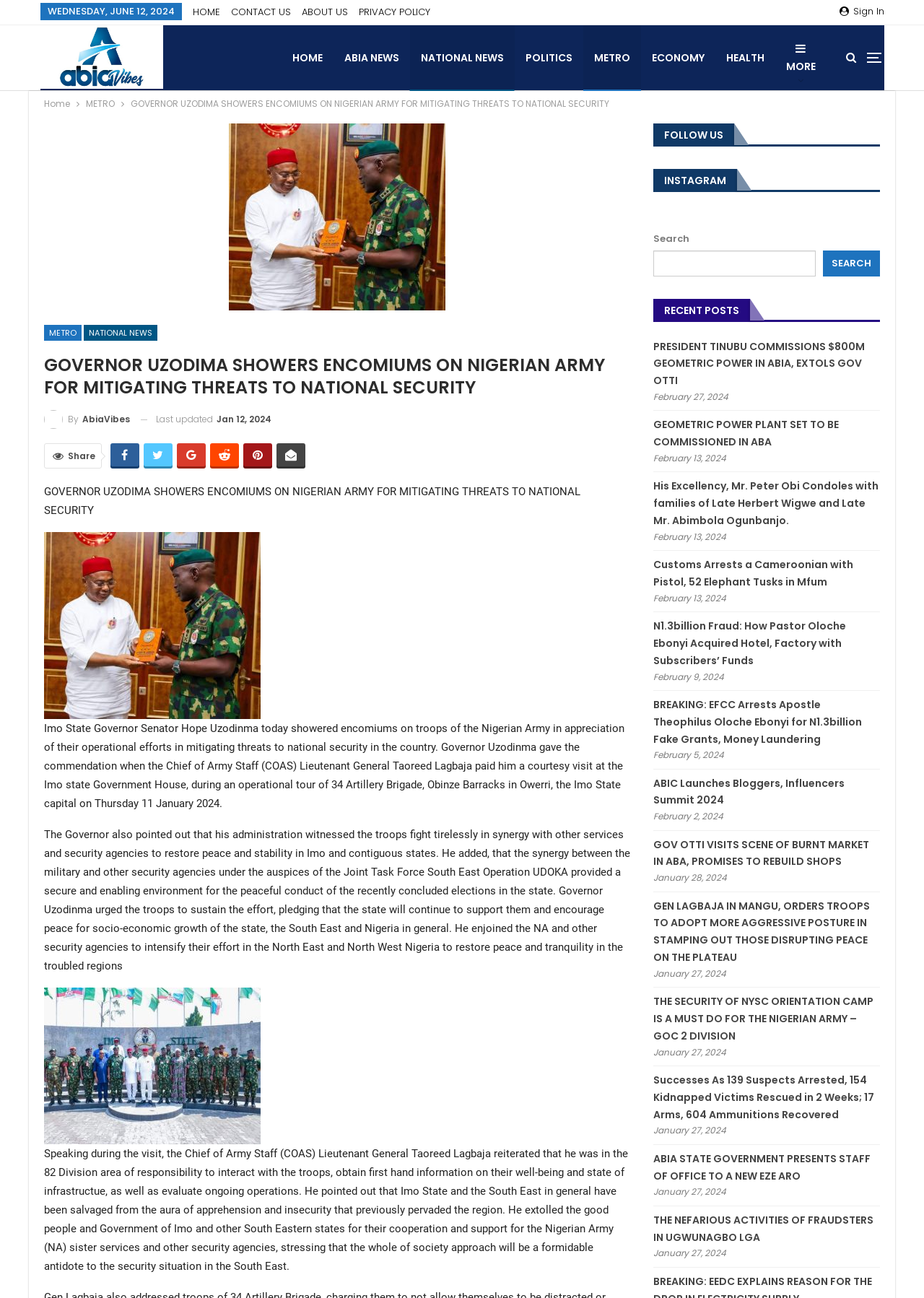Locate and extract the text of the main heading on the webpage.

GOVERNOR UZODIMA SHOWERS ENCOMIUMS ON NIGERIAN ARMY FOR MITIGATING THREATS TO NATIONAL SECURITY